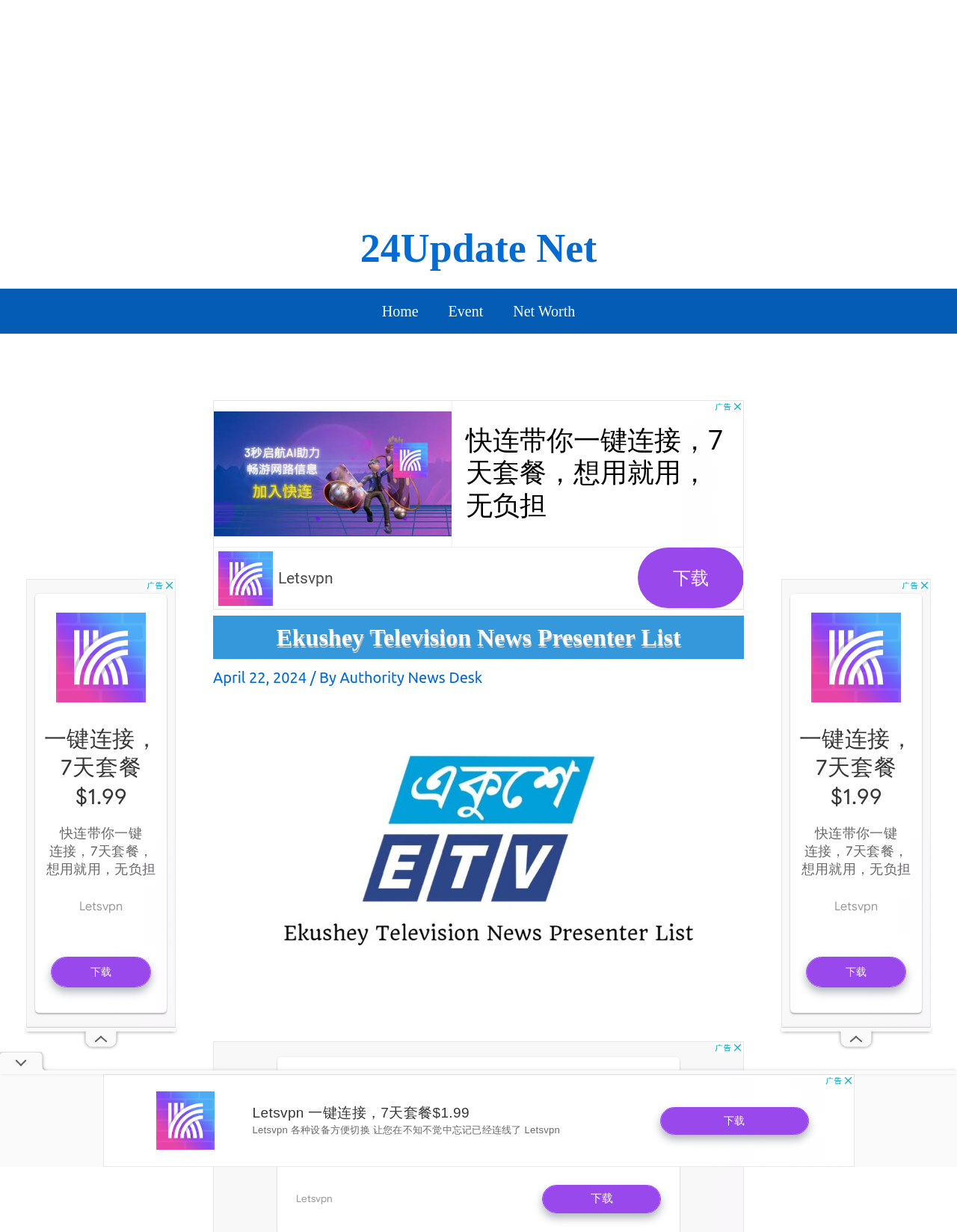Answer in one word or a short phrase: 
What is the name of the news desk?

Authority News Desk